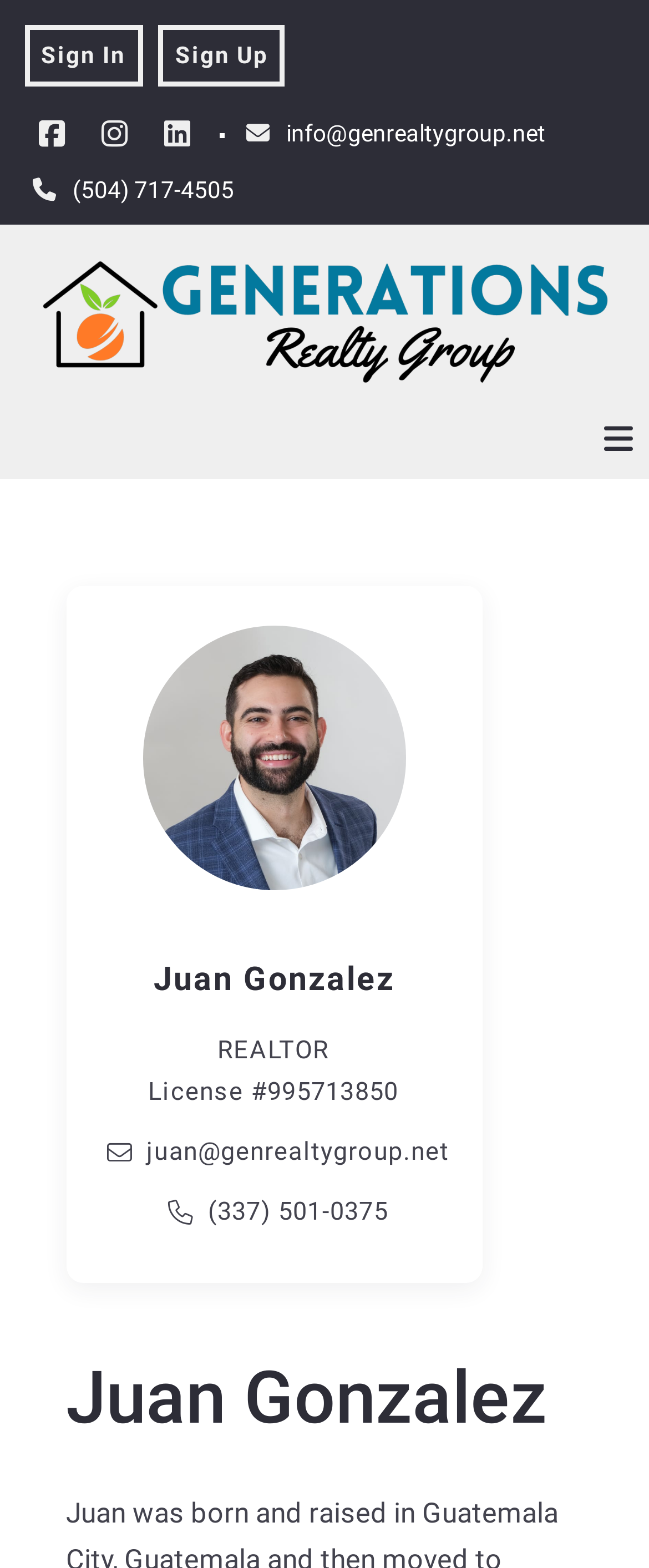Determine the bounding box coordinates for the HTML element described here: "title="Homepage"".

[0.051, 0.158, 0.949, 0.247]